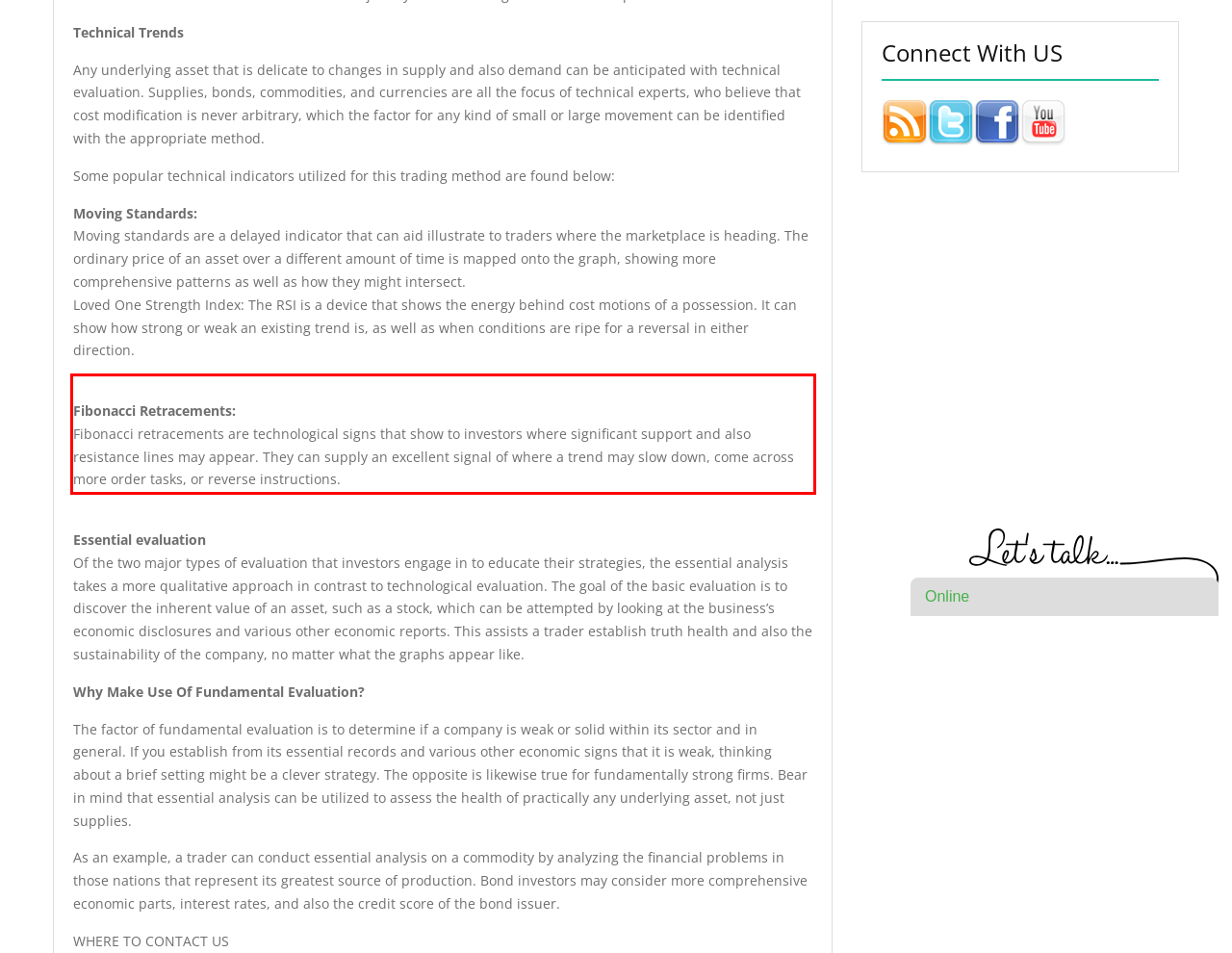Examine the screenshot of the webpage, locate the red bounding box, and perform OCR to extract the text contained within it.

Fibonacci Retracements: Fibonacci retracements are technological signs that show to investors where significant support and also resistance lines may appear. They can supply an excellent signal of where a trend may slow down, come across more order tasks, or reverse instructions.